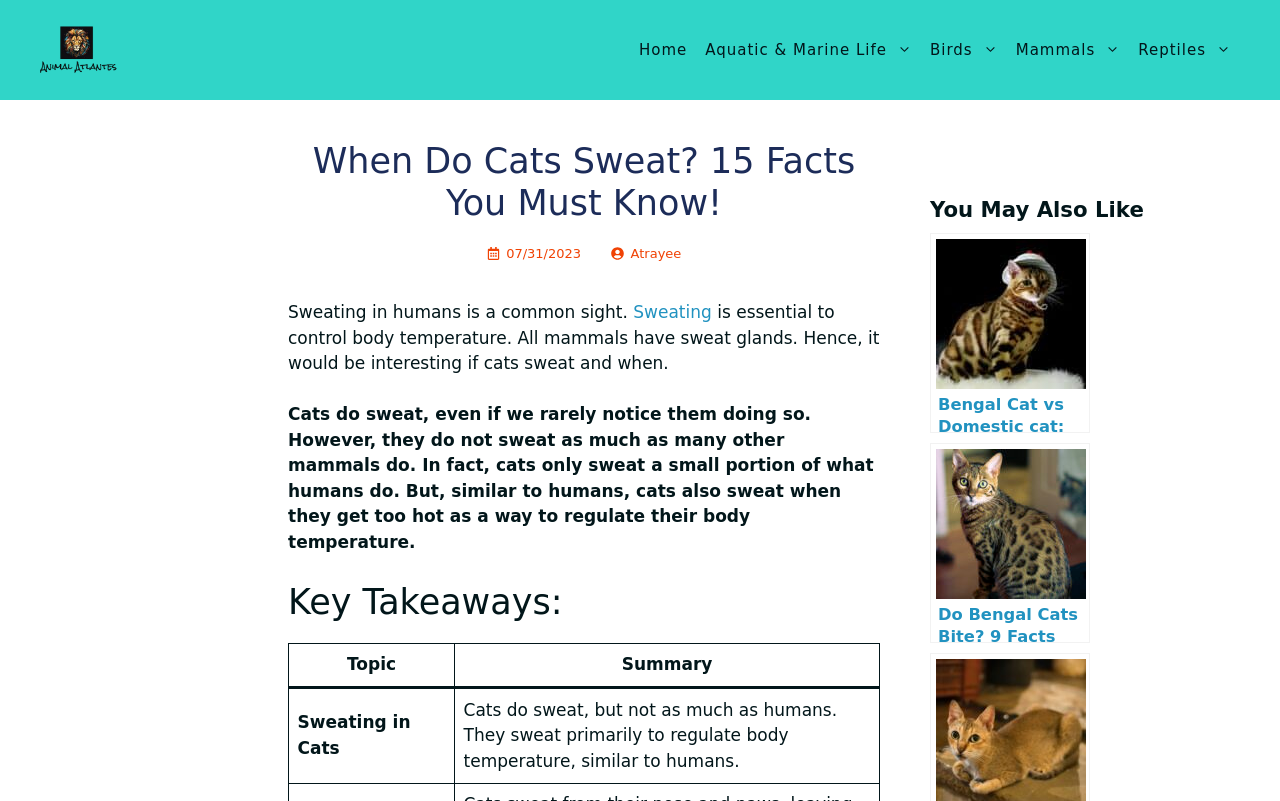Create an elaborate caption that covers all aspects of the webpage.

This webpage is about cats and their sweating habits. At the top, there is a banner with the site's logo and a navigation menu with links to different sections, including Home, Aquatic & Marine Life, Birds, Mammals, and Reptiles. Below the navigation menu, there is a header section with the title "When Do Cats Sweat? 15 Facts You Must Know!" and a timestamp "07/31/2023" along with the author's name "Atrayee".

The main content of the webpage starts with a paragraph discussing sweating in humans and its importance in controlling body temperature. It then moves on to talk about cats and their sweating habits, mentioning that they do sweat, but not as much as humans. The text explains that cats sweat primarily to regulate their body temperature, similar to humans.

Following this, there is a section titled "Key Takeaways" with a table summarizing the main points about sweating in cats. The table has two columns, "Topic" and "Summary", with one row discussing sweating in cats.

Towards the bottom of the webpage, there is a section titled "You May Also Like" with two links to related articles, "Bengal Cat vs Domestic cat" and "Do Bengal Cats Bite". Each link has a corresponding image.